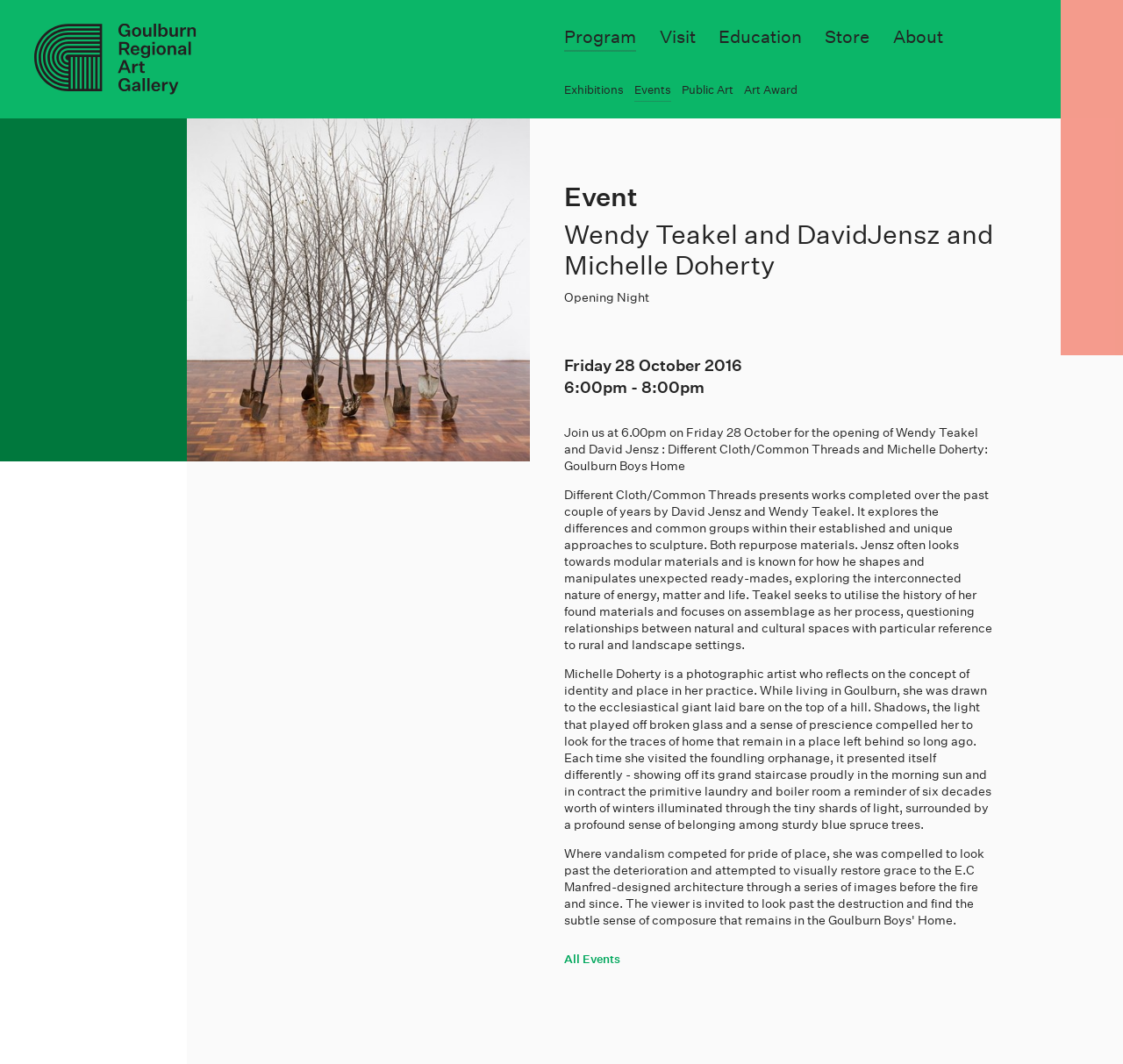Locate the bounding box for the described UI element: "Program". Ensure the coordinates are four float numbers between 0 and 1, formatted as [left, top, right, bottom].

[0.502, 0.025, 0.567, 0.045]